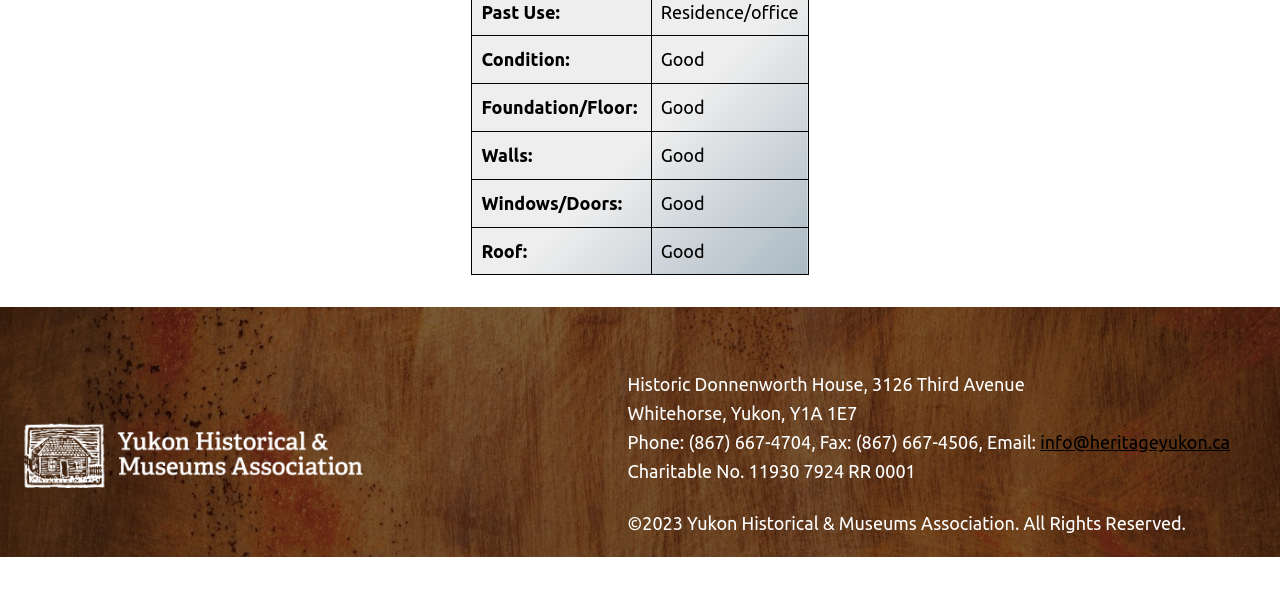Give a concise answer using one word or a phrase to the following question:
What is the charitable number of the Yukon Historical & Museums Association?

11930 7924 RR 0001